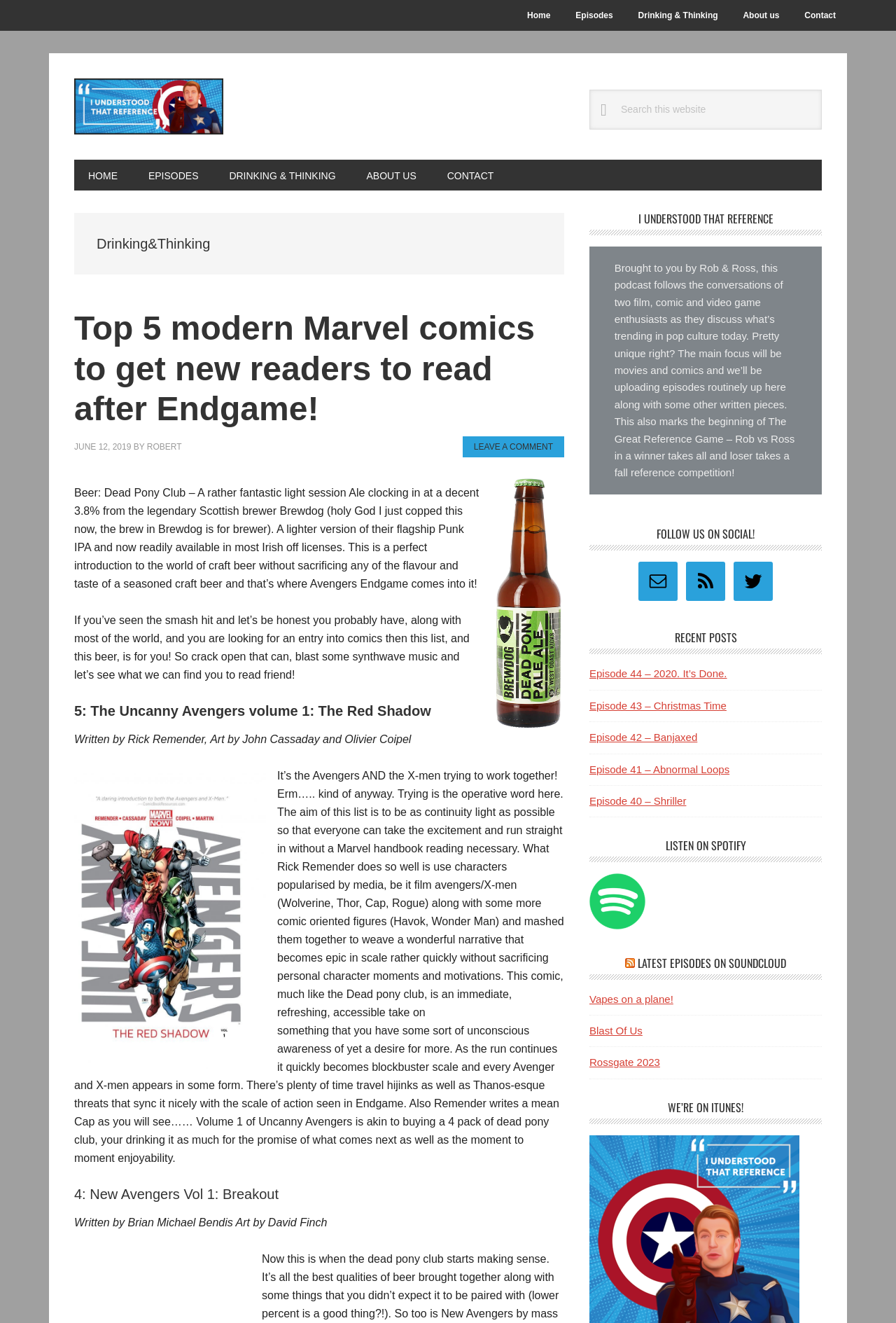Respond to the question below with a single word or phrase:
What is the platform mentioned for listening to the podcast?

Spotify